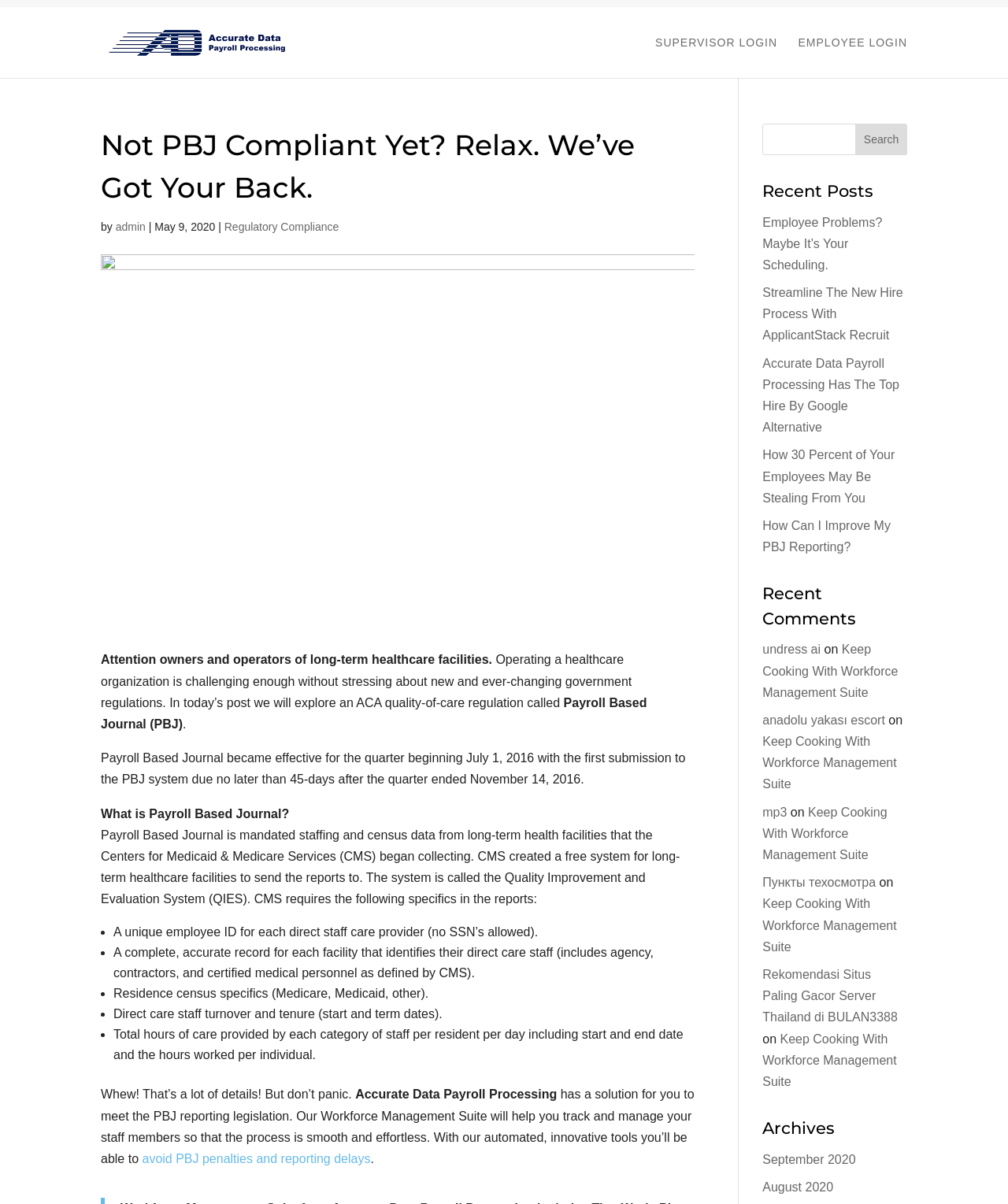What is Payroll Based Journal?
Utilize the information in the image to give a detailed answer to the question.

Based on the webpage content, Payroll Based Journal is a regulation that requires long-term healthcare facilities to submit mandated staffing and census data to the Centers for Medicaid & Medicare Services (CMS). This information is collected through the Quality Improvement and Evaluation System (QIES).